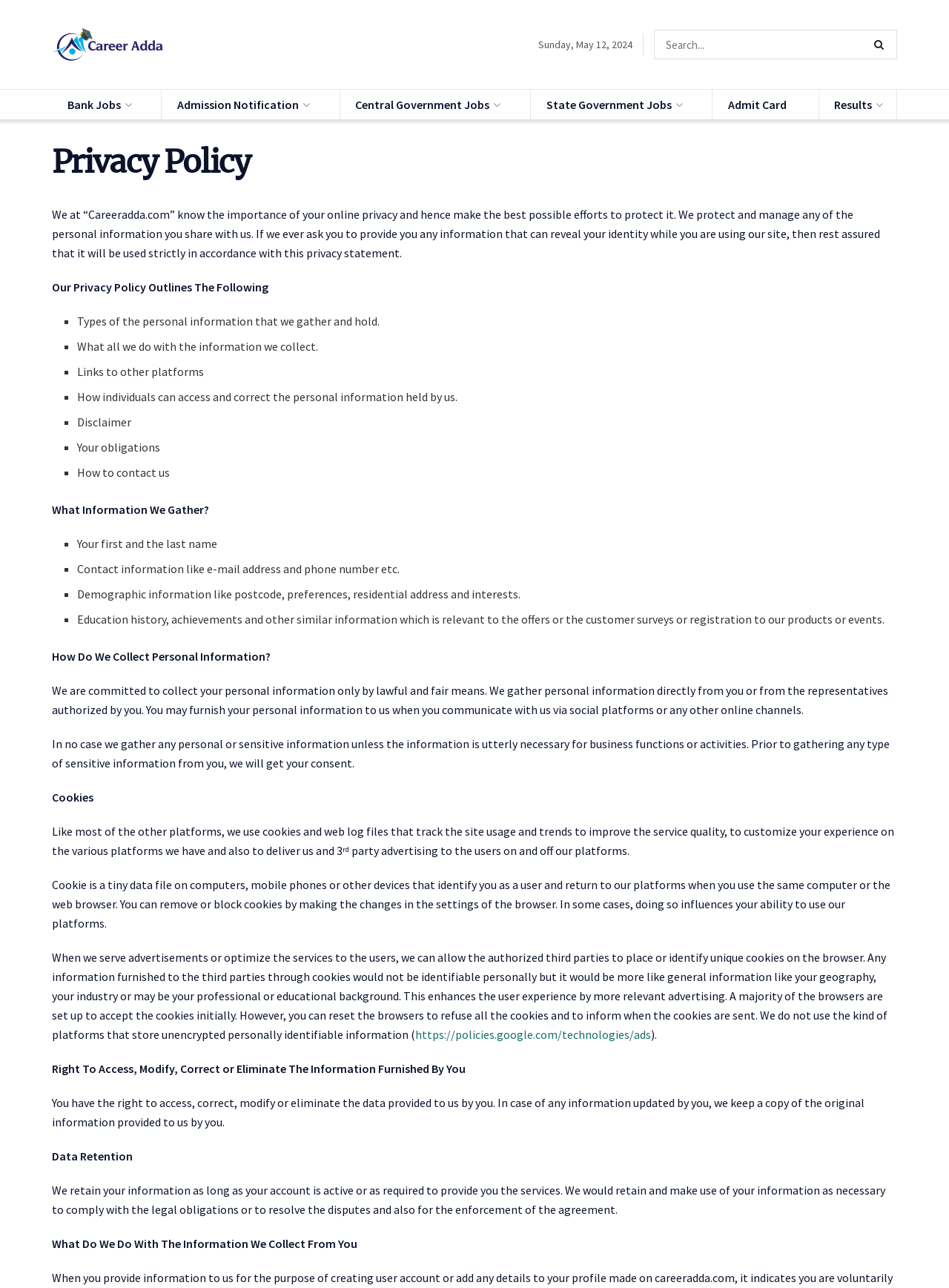Provide a one-word or short-phrase answer to the question:
What types of personal information are collected?

Name, contact info, demographic info